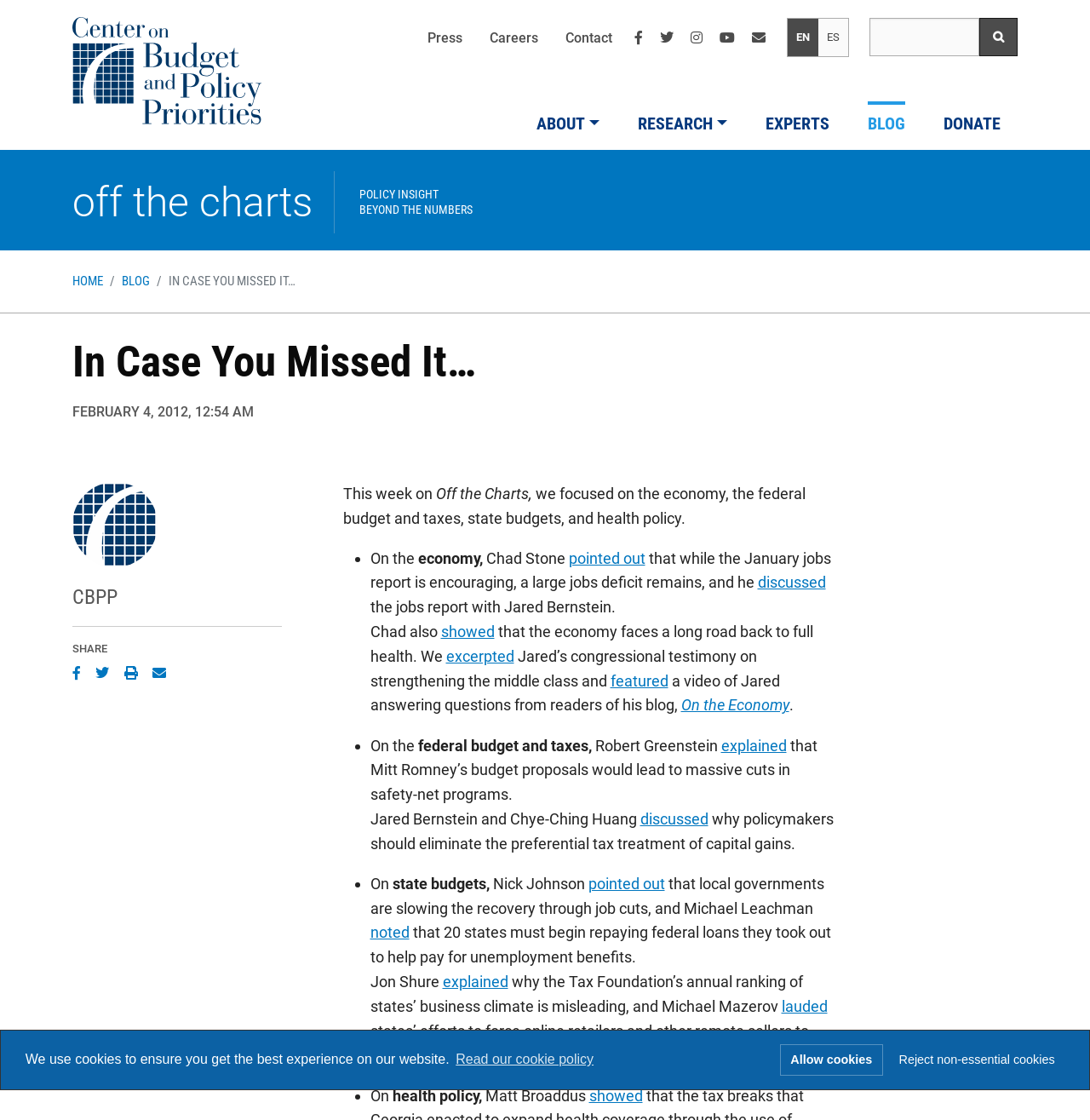Pinpoint the bounding box coordinates for the area that should be clicked to perform the following instruction: "Go to the Press page".

[0.392, 0.025, 0.424, 0.043]